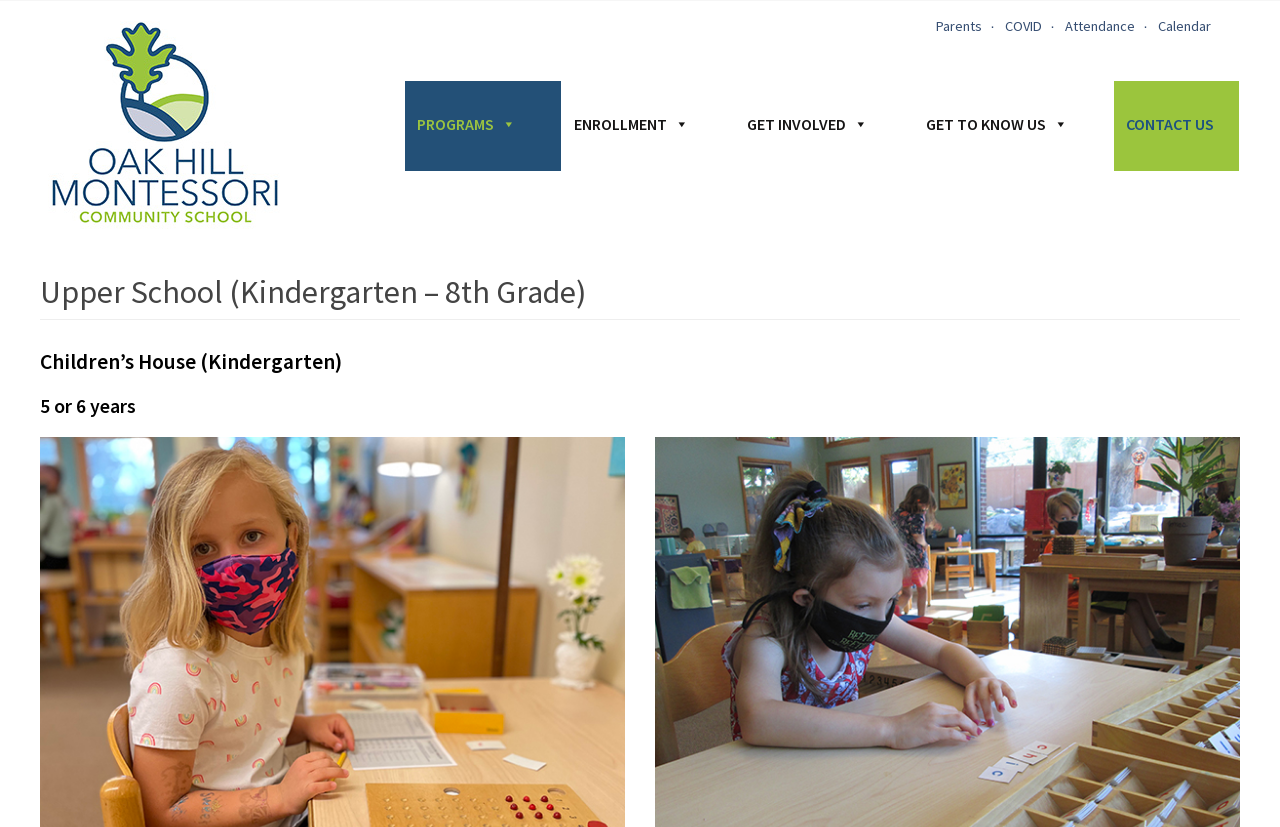Please specify the bounding box coordinates of the area that should be clicked to accomplish the following instruction: "go to Oak Hill homepage". The coordinates should consist of four float numbers between 0 and 1, i.e., [left, top, right, bottom].

[0.031, 0.016, 0.227, 0.281]